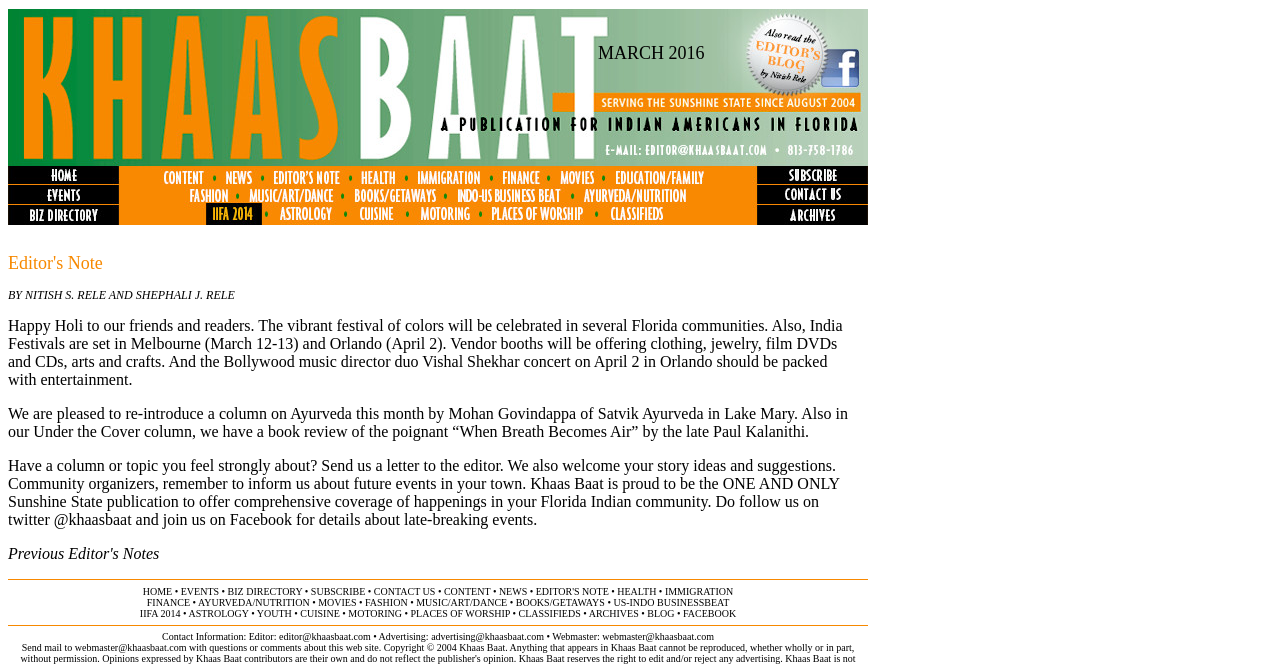Answer the following inquiry with a single word or phrase:
What is the name of the music director duo mentioned in the editor's note?

Vishal Shekhar